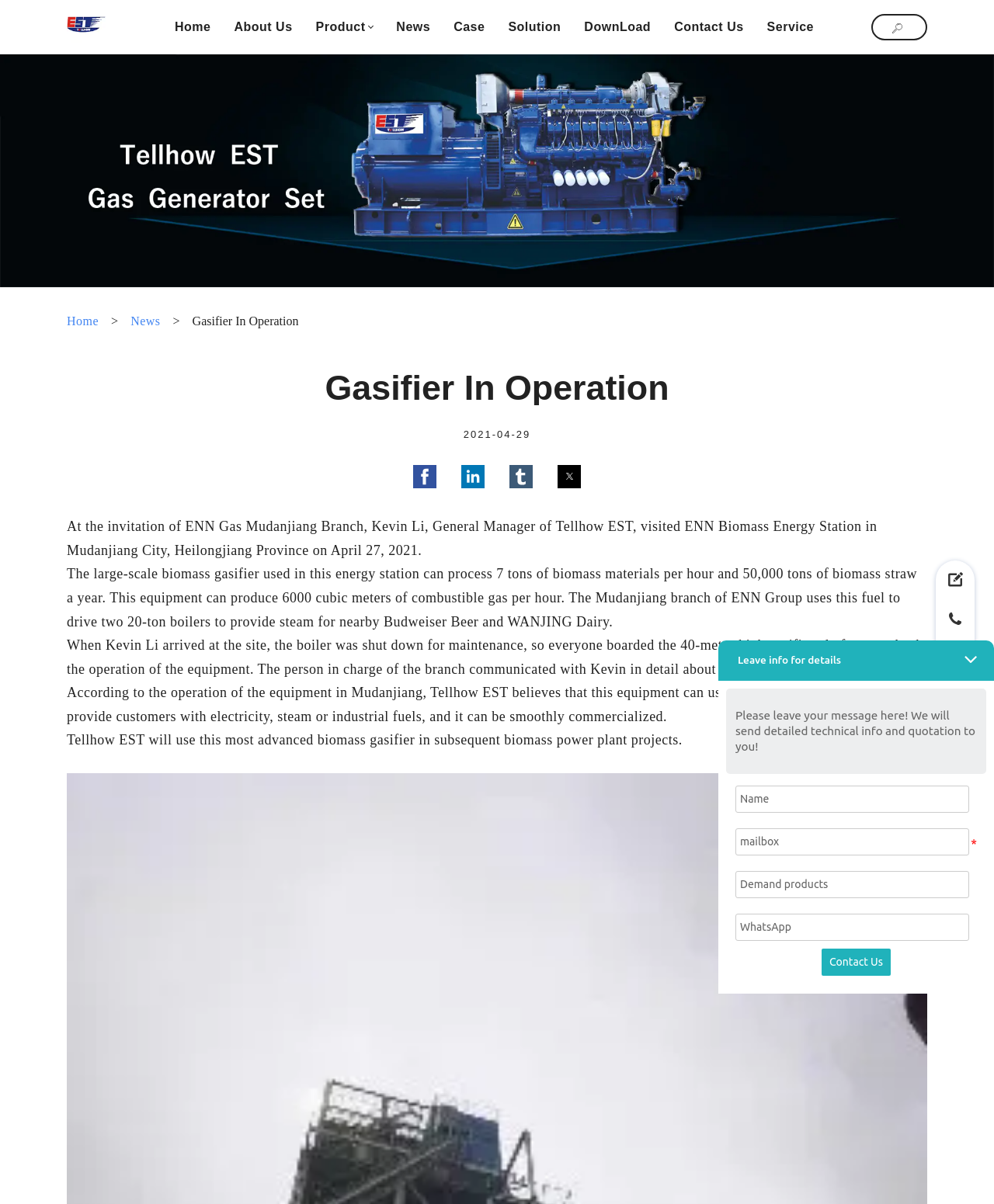Identify the bounding box coordinates for the UI element mentioned here: "aria-label="Share by linkedin"". Provide the coordinates as four float values between 0 and 1, i.e., [left, top, right, bottom].

[0.464, 0.386, 0.488, 0.406]